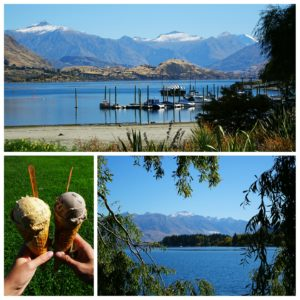Provide a comprehensive description of the image.

This image captures a picturesque scene from Eely Point Reserve at Lake Wanaka in New Zealand, showcasing the stunning natural beauty of the area. The upper part of the image features a serene view of the lake, framed by rolling hills and snow-capped mountains in the background, with boats docked at a pier. The tranquil blue waters reflect the clear sky, enhancing the sense of peace.

Below this scenic view, there are two cones of ice cream held in hands, highlighting a delightful treat enjoyed at the lakeside. Each cone displays two scoops of artisanal ice cream in delicious flavors, accompanied by a backdrop of lush greenery and further lake views, hinting at the relaxing activities available in this beautiful spot. This moment encapsulates both adventure and indulgence during a day spent exploring Wanaka.